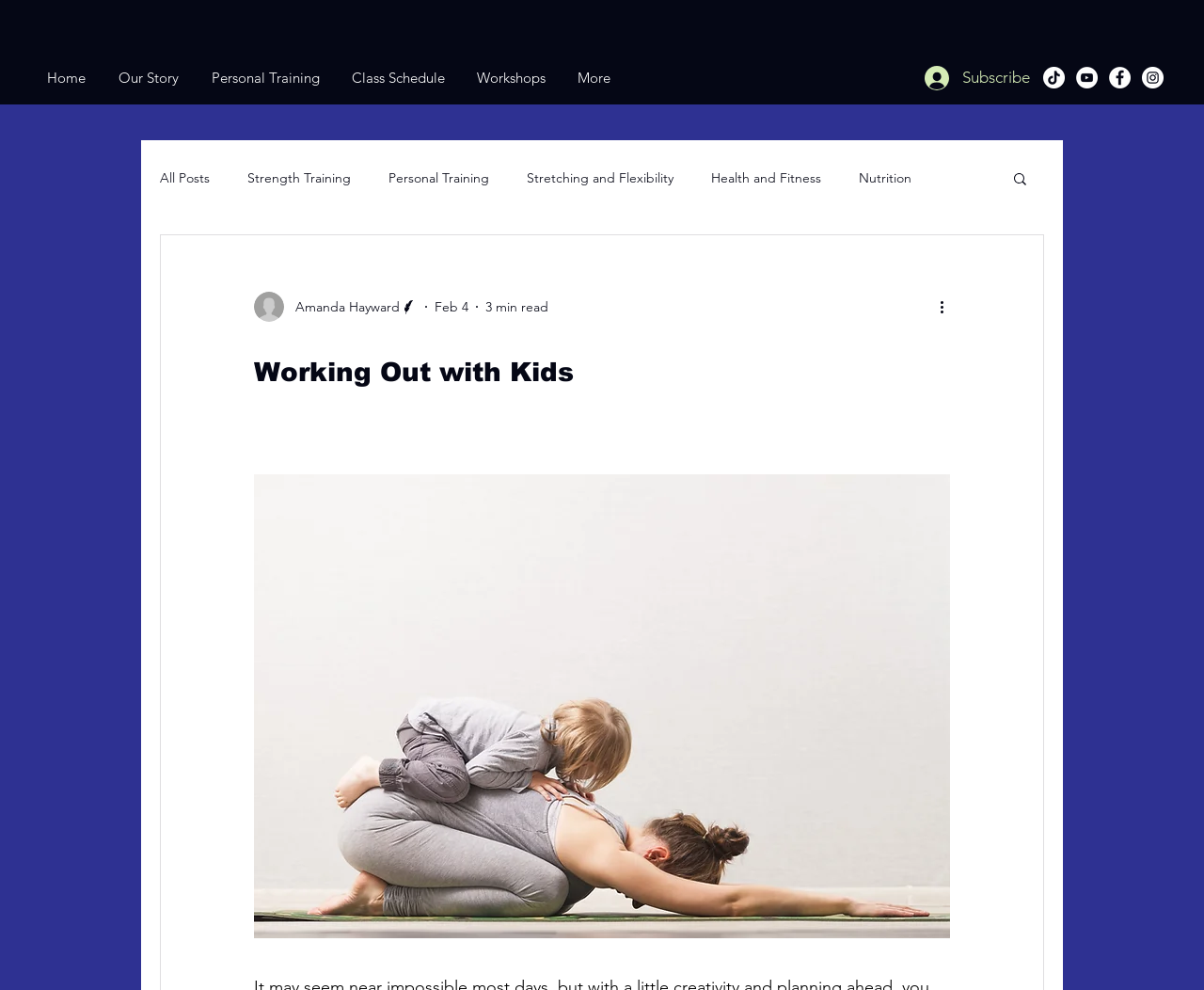How many social media links are there?
Using the visual information, reply with a single word or short phrase.

4